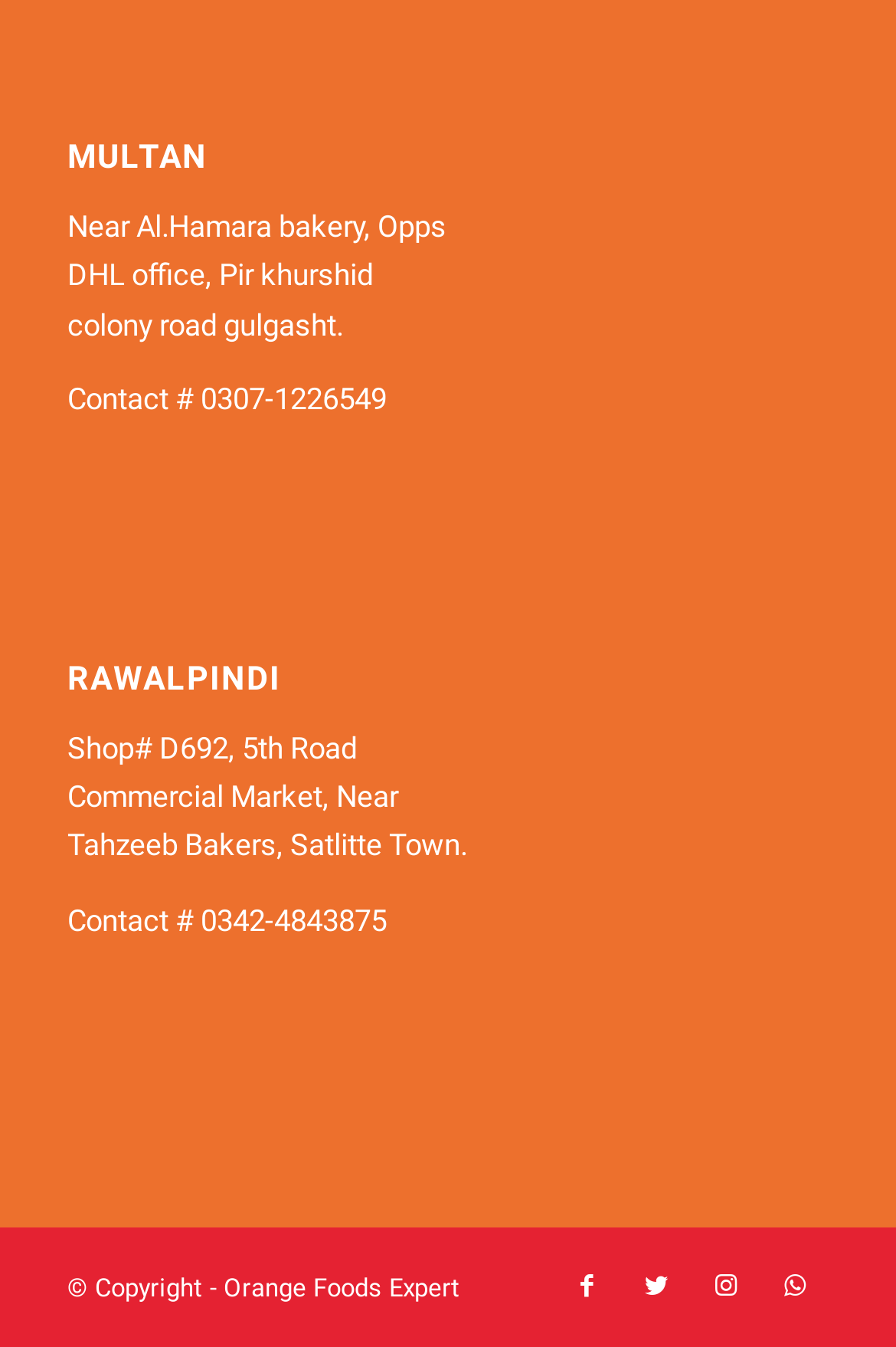What is the location of the DHL office?
We need a detailed and exhaustive answer to the question. Please elaborate.

The location of the DHL office is mentioned in the webpage as 'DHL office, Pir khurshid colony road gulgasht' which suggests that the DHL office is located on the colony road in Pir khurshid.